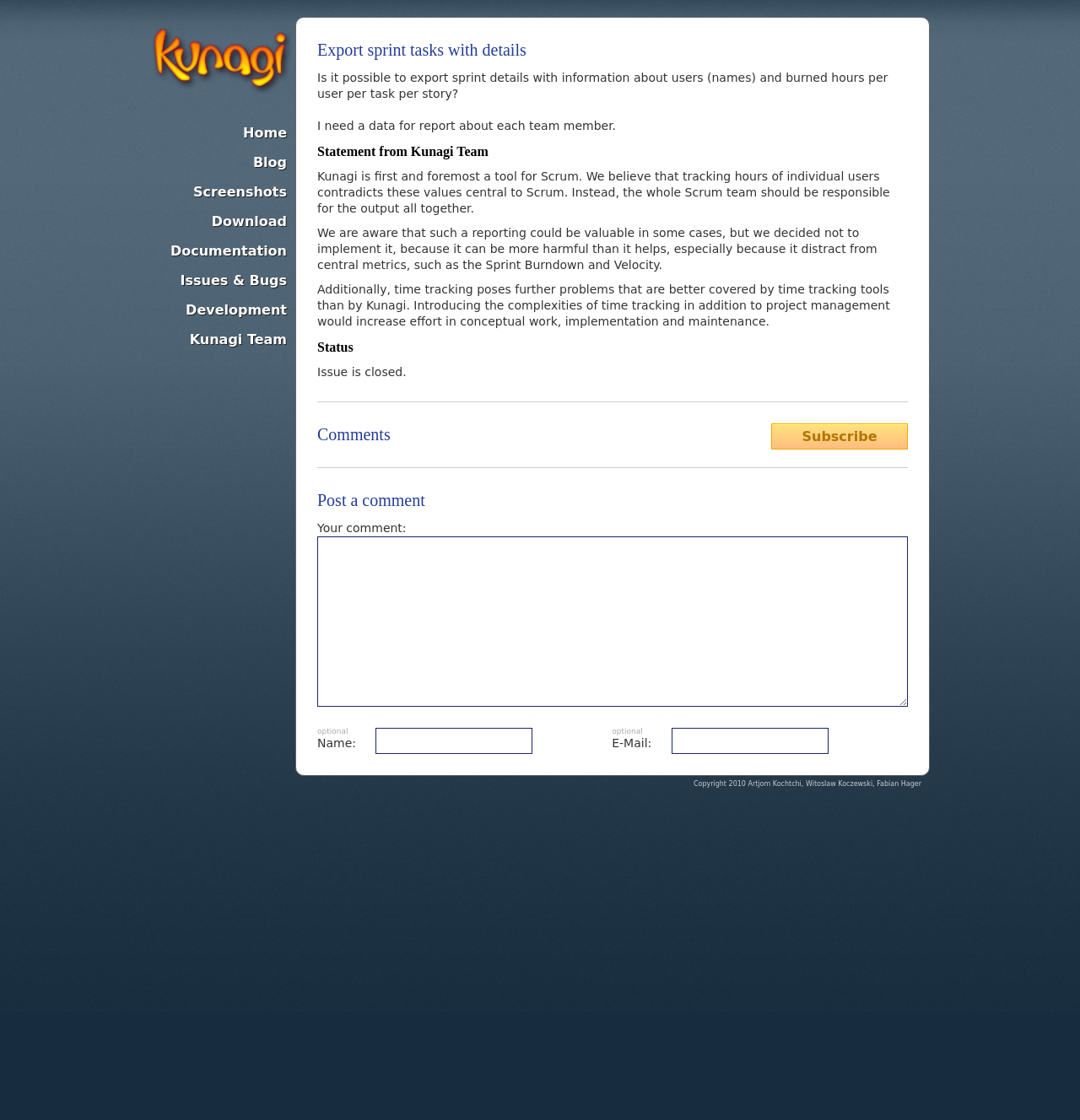Provide the bounding box coordinates of the HTML element this sentence describes: "Subscribe". The bounding box coordinates consist of four float numbers between 0 and 1, i.e., [left, top, right, bottom].

[0.719, 0.383, 0.836, 0.397]